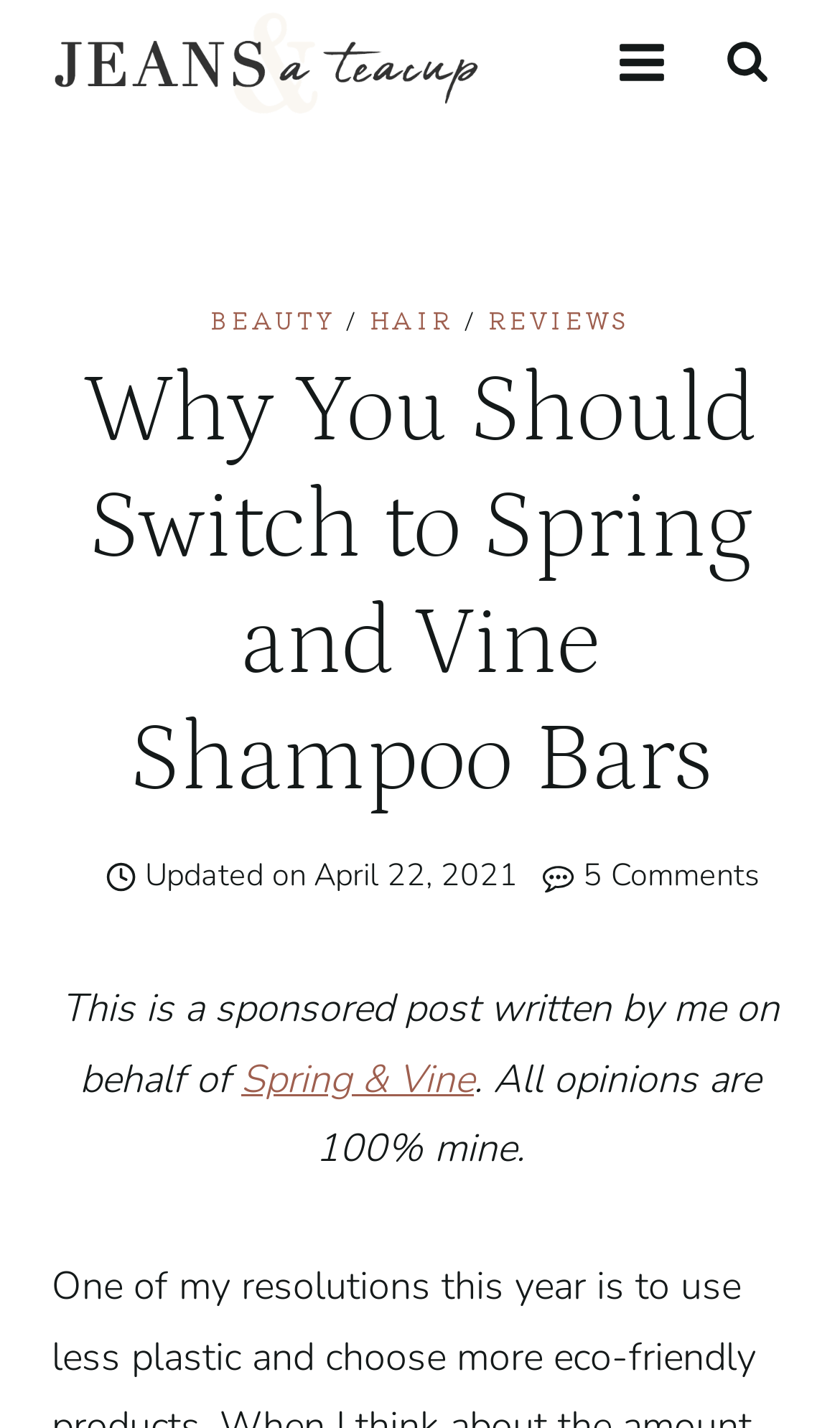What is the date the article was updated?
Kindly offer a comprehensive and detailed response to the question.

The date the article was updated can be found by looking at the time element which contains the text 'April 22, 2021'.